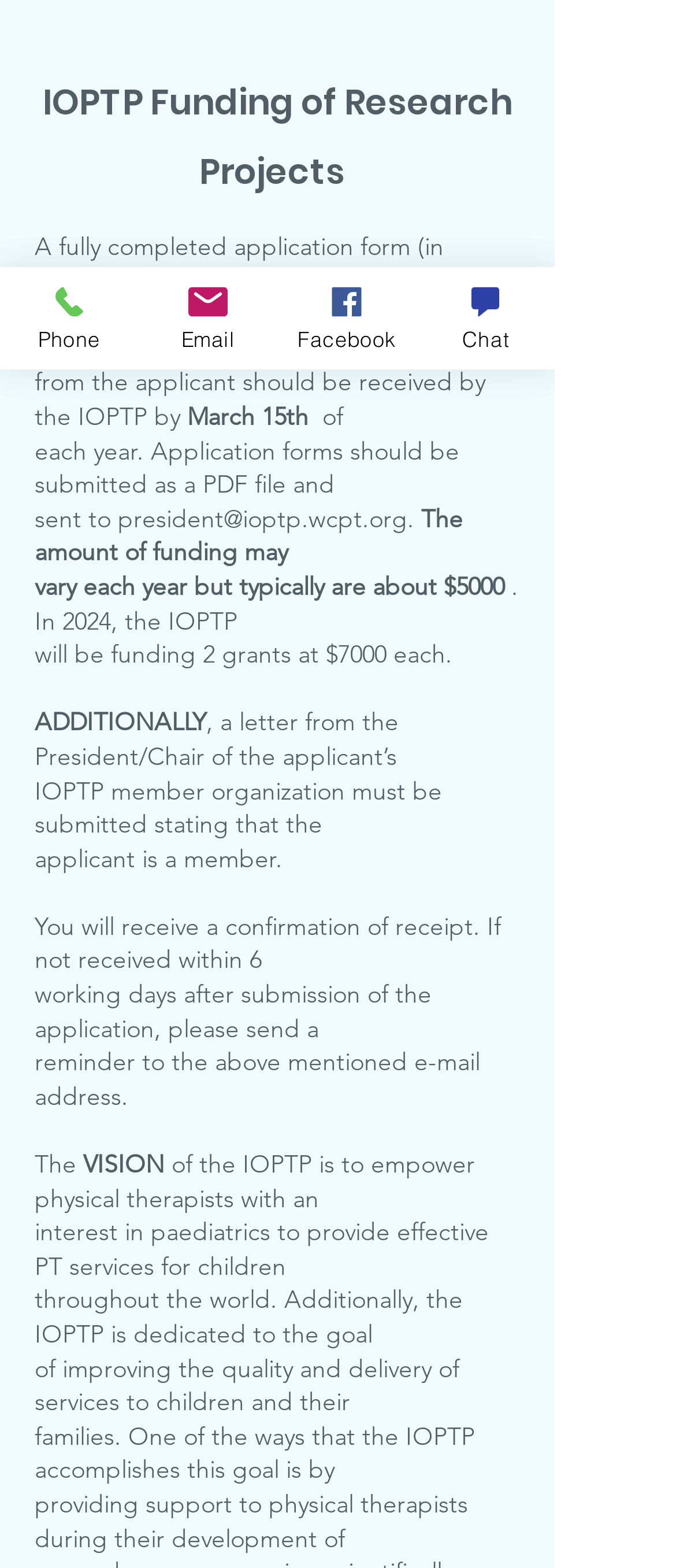Provide the bounding box coordinates of the HTML element described as: "Recent content". The bounding box coordinates should be four float numbers between 0 and 1, i.e., [left, top, right, bottom].

None